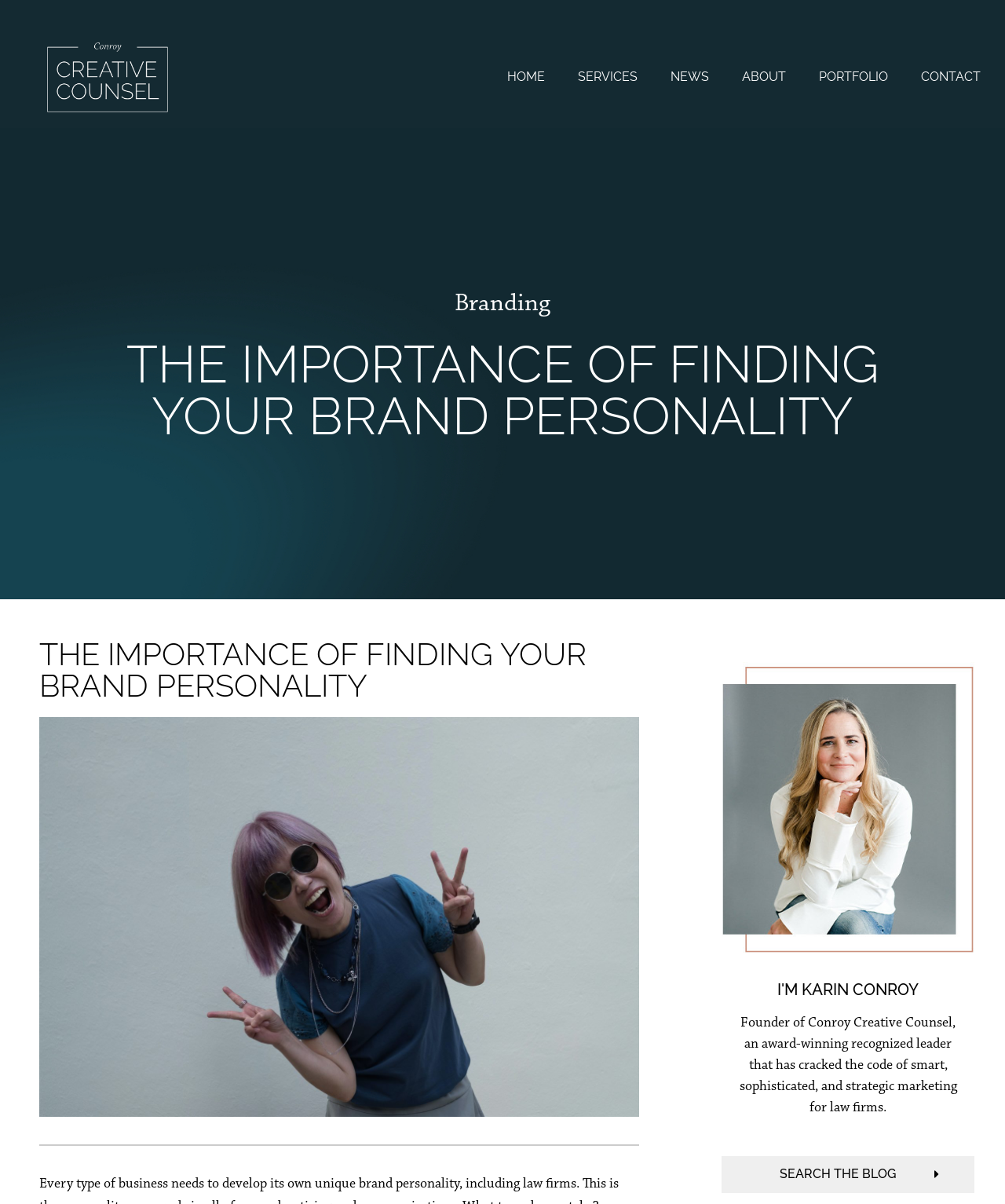Please give a short response to the question using one word or a phrase:
What is the profession of the person in the image?

Lawyer